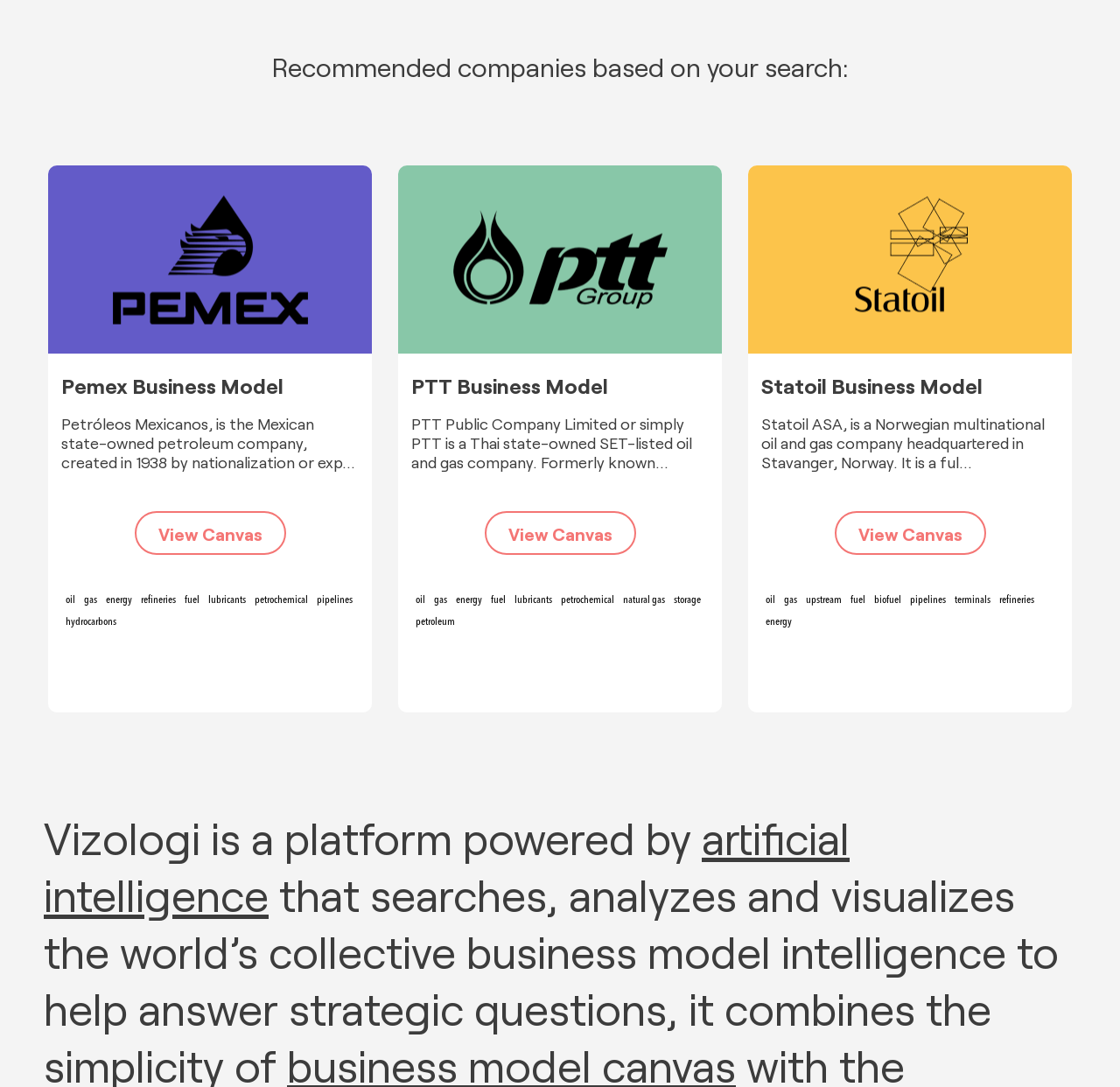What is the common theme among the links at the bottom of each company's section? Based on the screenshot, please respond with a single word or phrase.

Related keywords